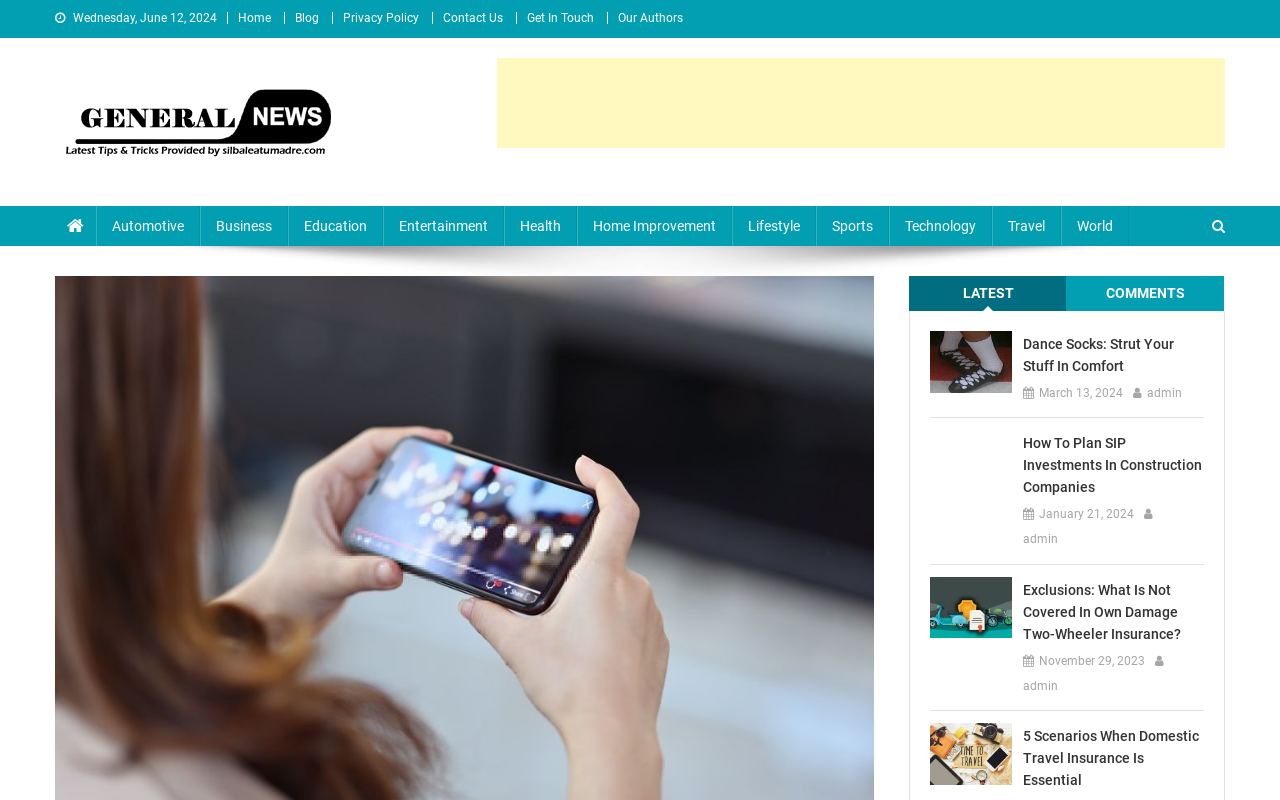Please provide the bounding box coordinates for the element that needs to be clicked to perform the instruction: "View the 'Exclusions: What Is Not Covered In Own Damage Two-Wheeler Insurance?' article". The coordinates must consist of four float numbers between 0 and 1, formatted as [left, top, right, bottom].

[0.799, 0.723, 0.941, 0.806]